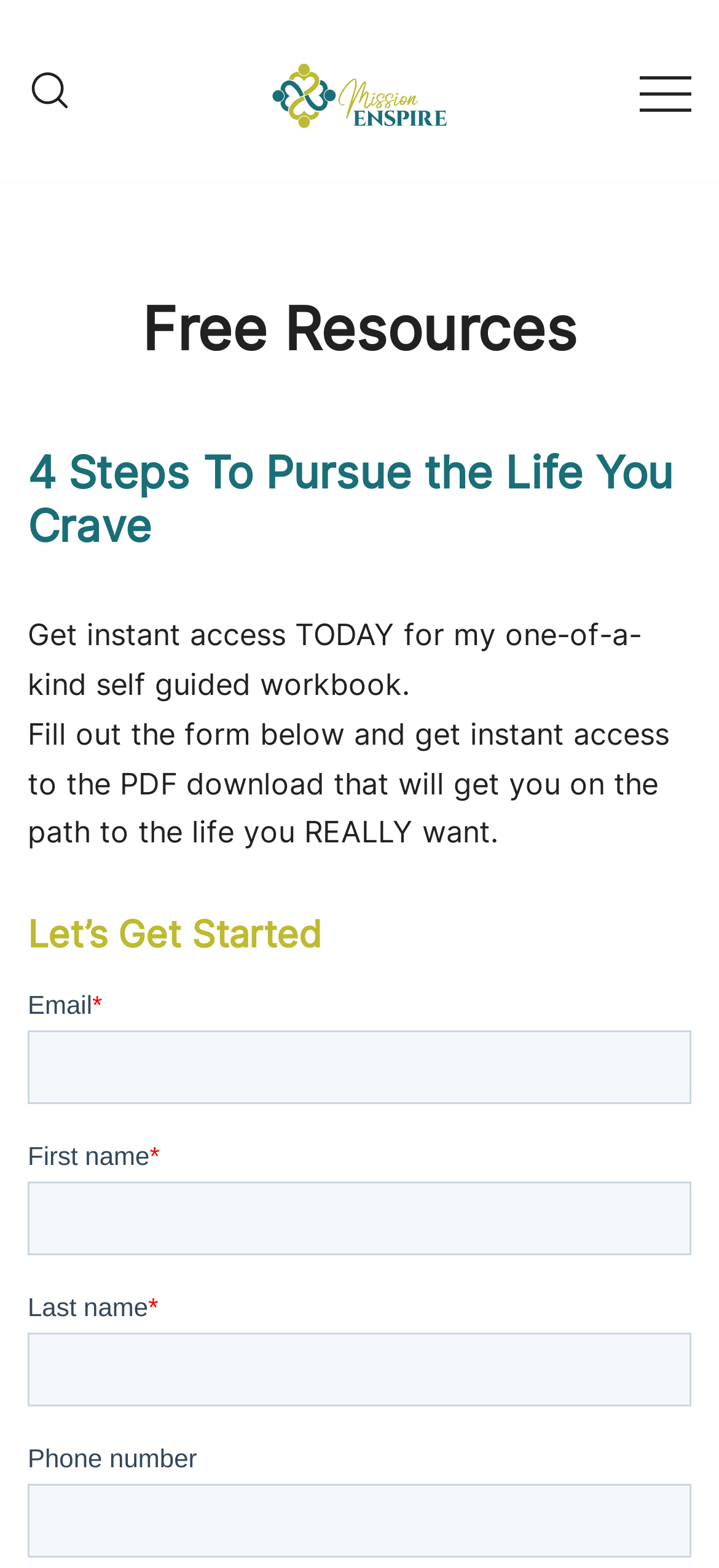Can you look at the image and give a comprehensive answer to the question:
How many steps are there to pursue the life you crave?

The heading '4 Steps To Pursue the Life You Crave' indicates that there are 4 steps to pursue the life you crave, as mentioned on the webpage.